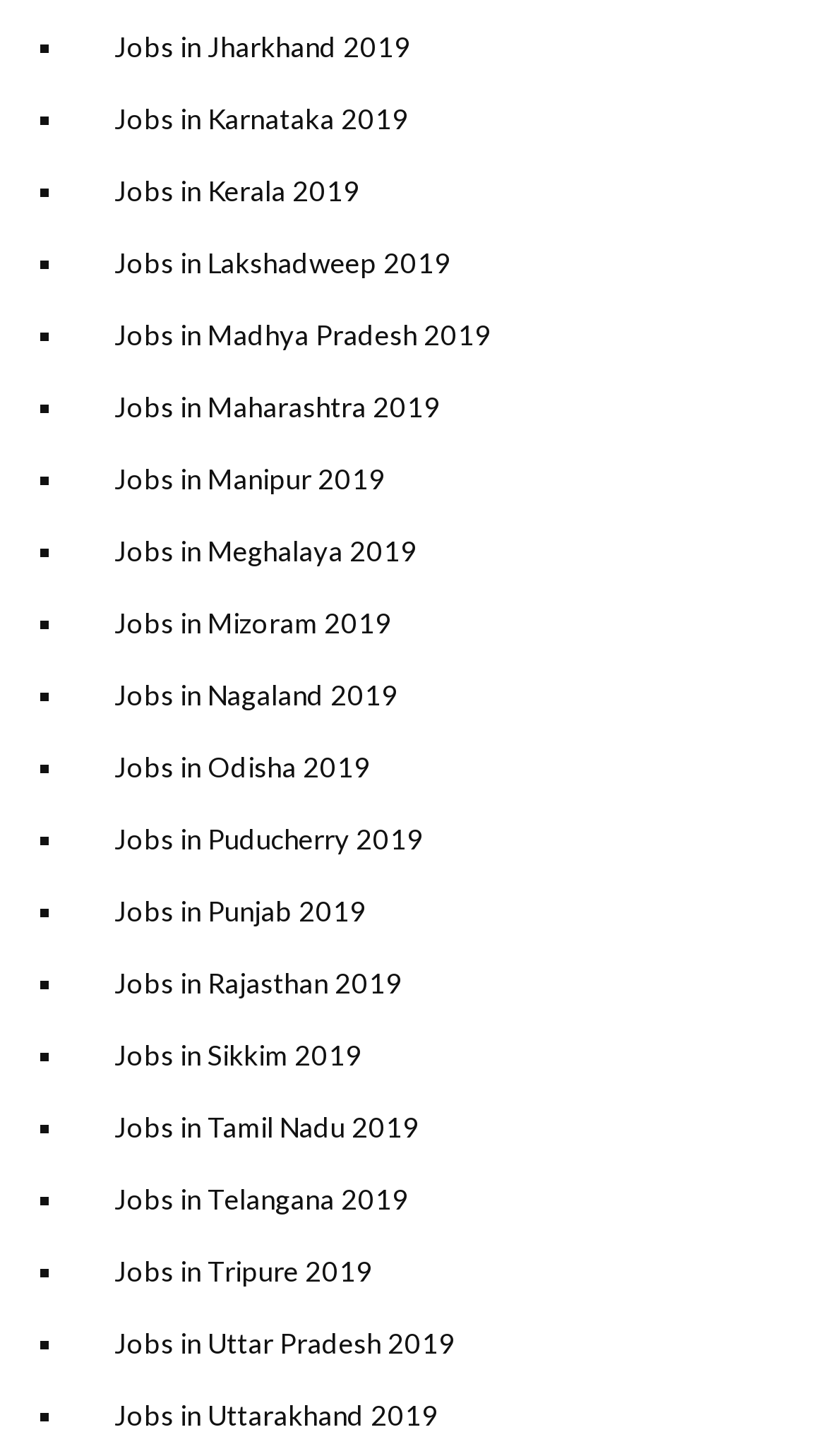Identify the bounding box coordinates of the HTML element based on this description: "Frequently Asked Questions".

None